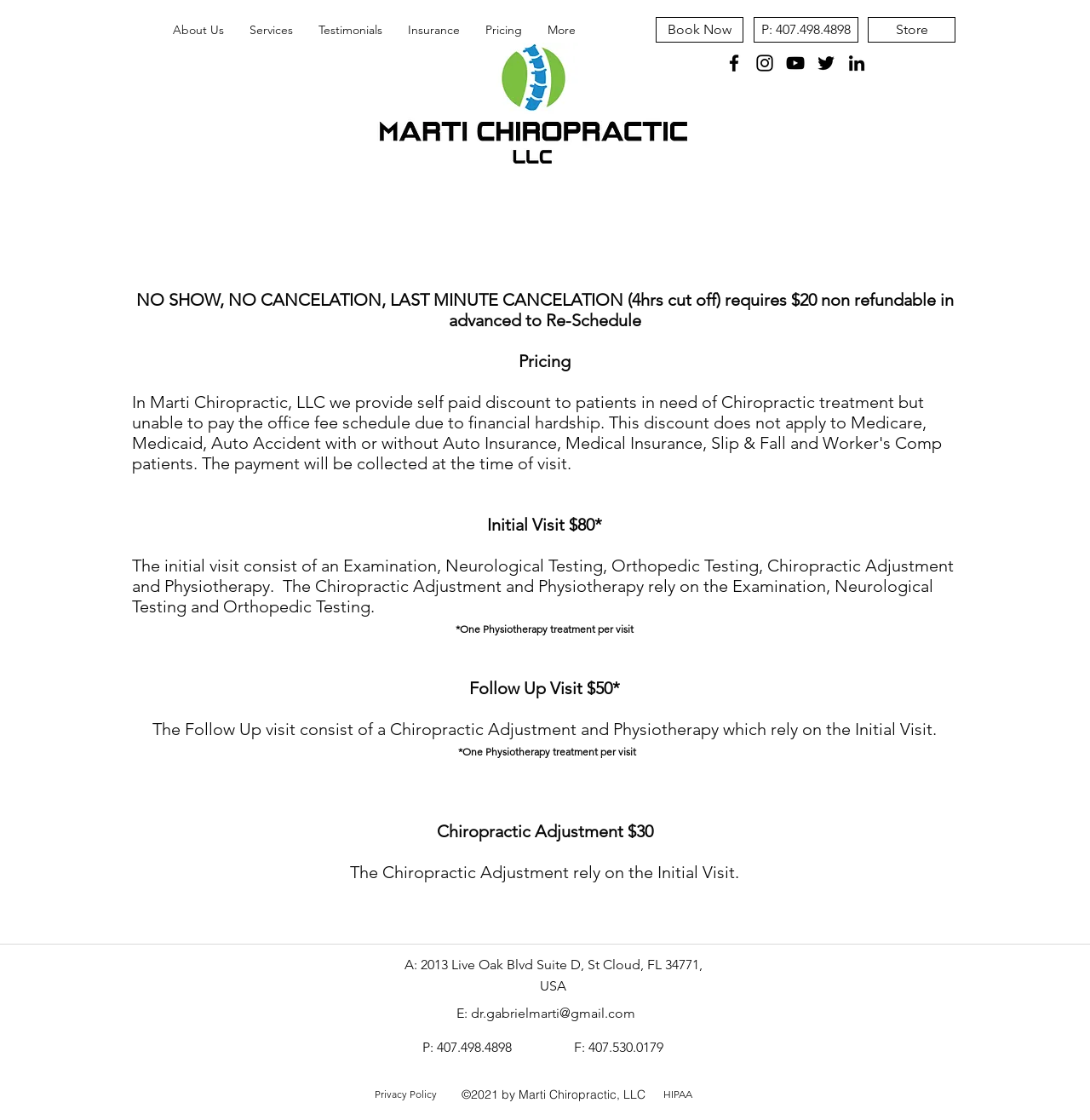Use the information in the screenshot to answer the question comprehensively: What social media platforms does Marti Chiropractic have?

I found the social media links by looking at the social bar section at the top of the page, where I saw a list of links with icons representing different social media platforms. These platforms are Facebook, Instagram, YouTube, Twitter, and LinkedIn.